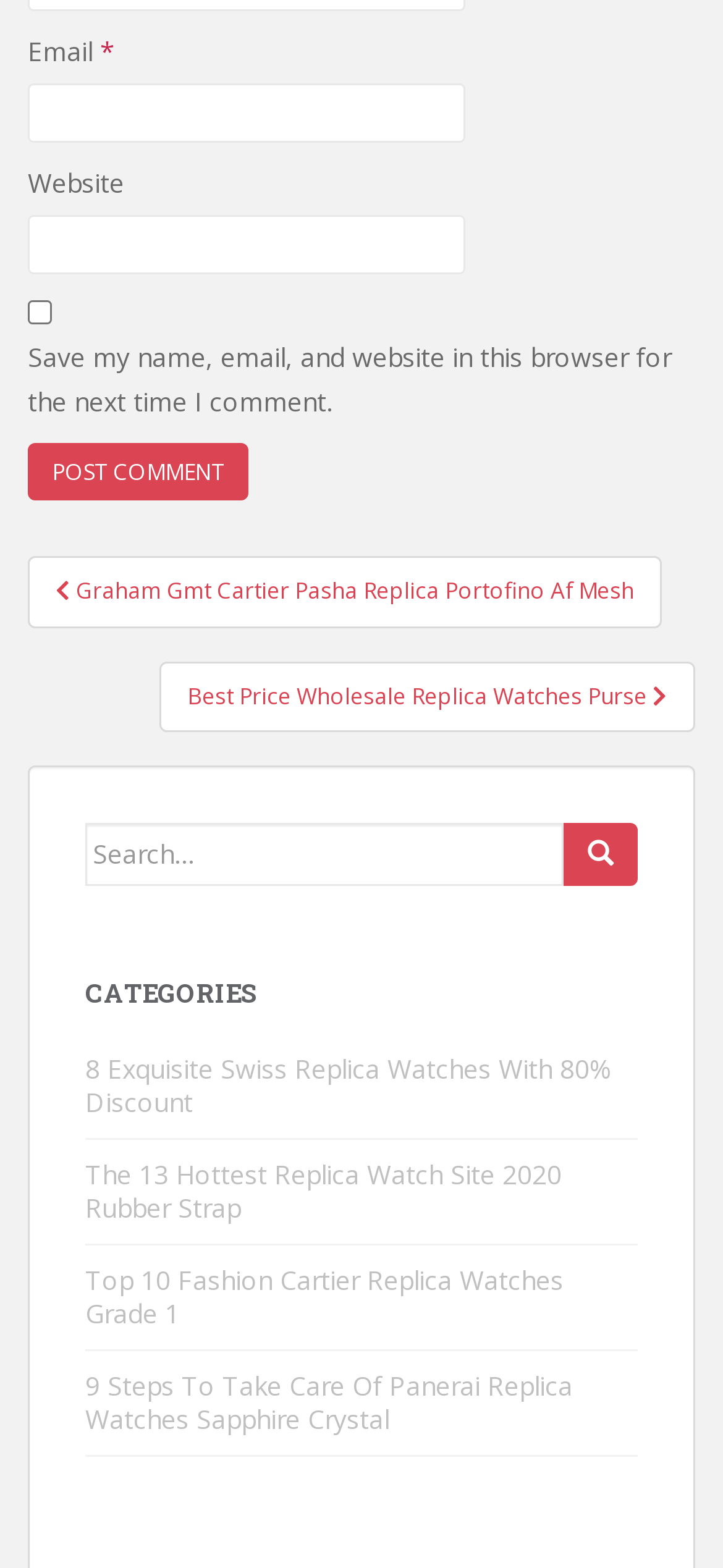Using the details from the image, please elaborate on the following question: How many links are under 'Post navigation'?

Under the 'Post navigation' heading, there are two links: ' Graham Gmt Cartier Pasha Replica Portofino Af Mesh' and 'Best Price Wholesale Replica Watches Purse '. These links are likely related to previous or next posts.